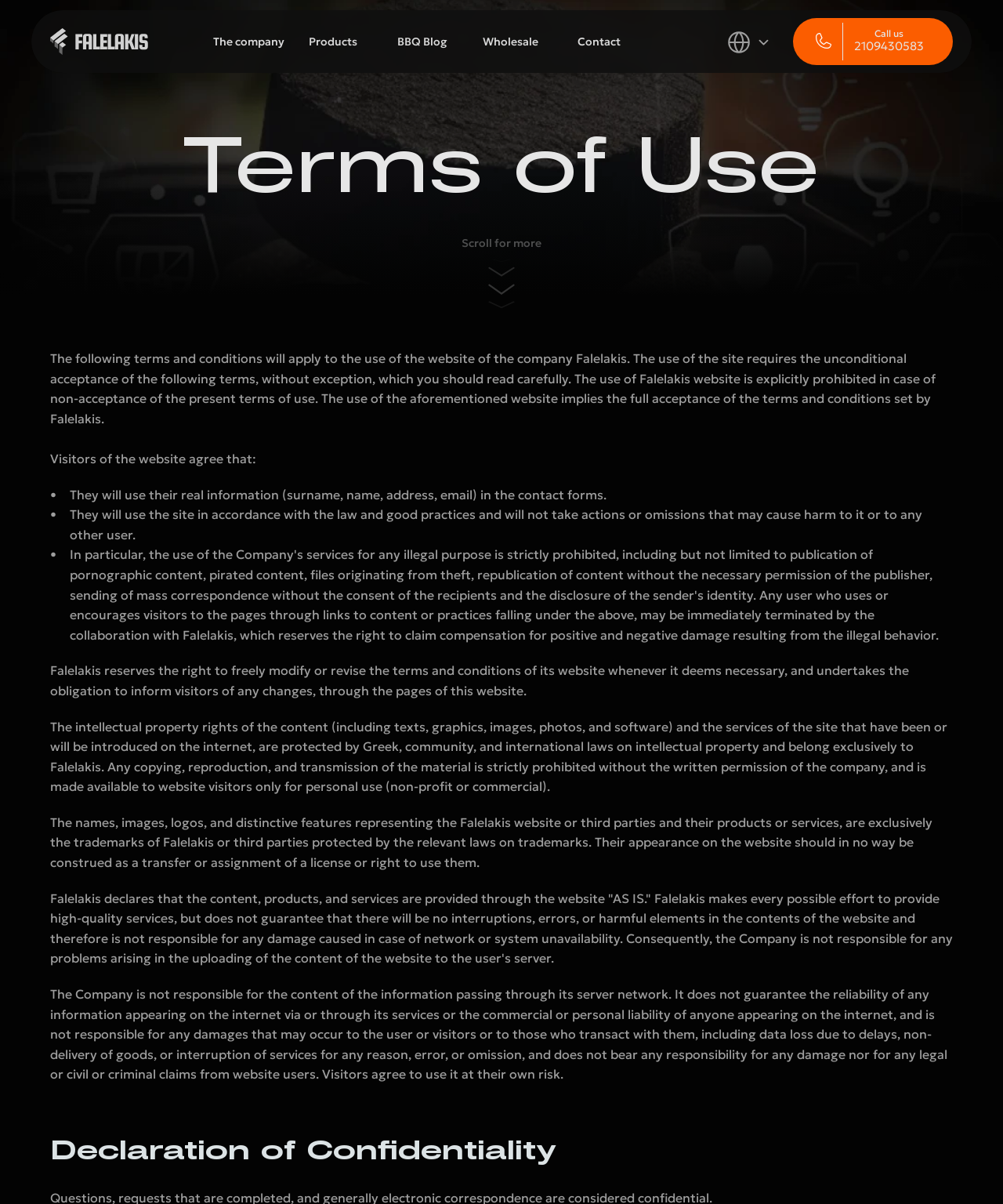Determine the title of the webpage and give its text content.

Terms of Use